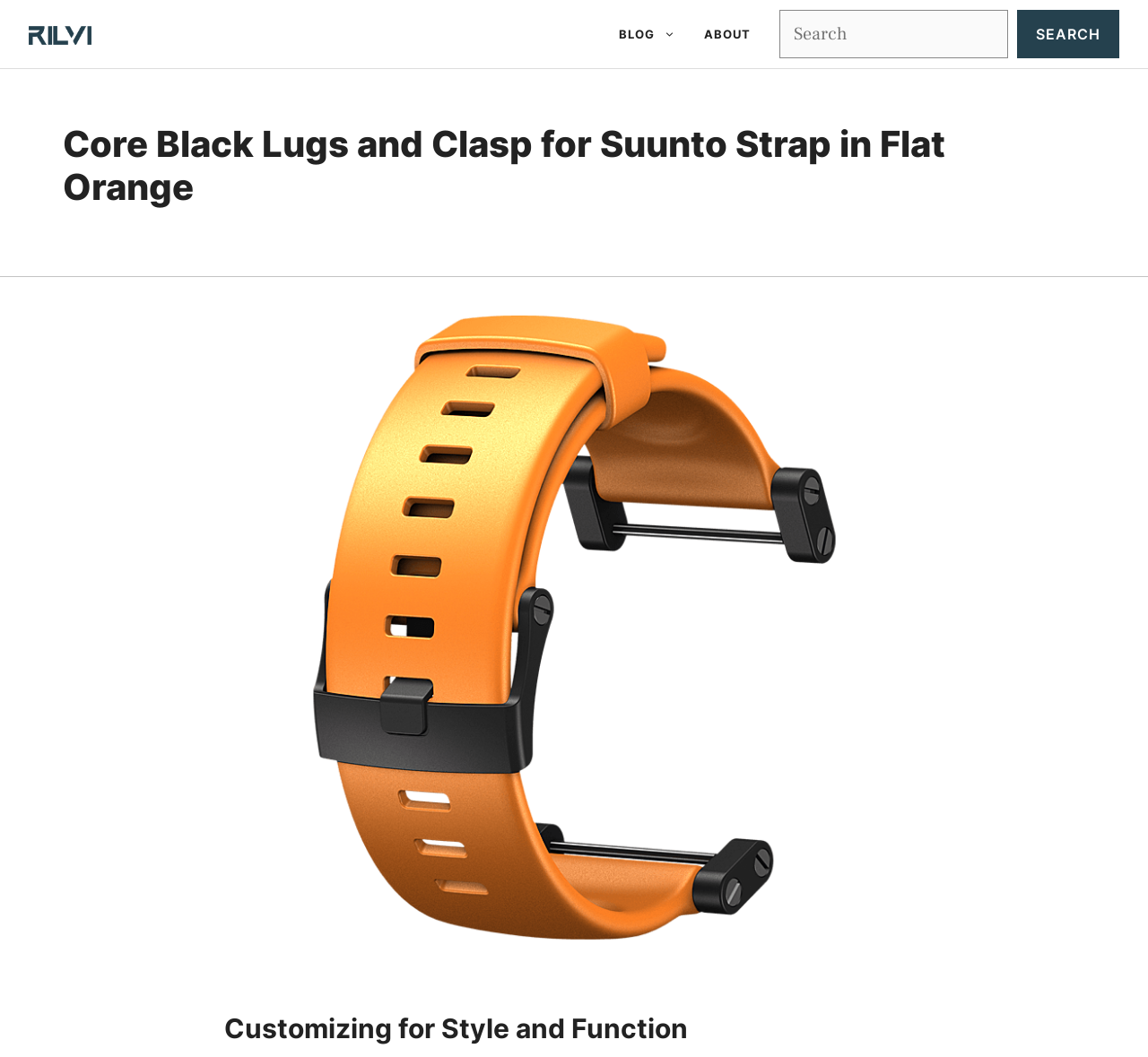Given the description: "parent_node: SEARCH name="s" placeholder="Search"", determine the bounding box coordinates of the UI element. The coordinates should be formatted as four float numbers between 0 and 1, [left, top, right, bottom].

[0.679, 0.009, 0.878, 0.055]